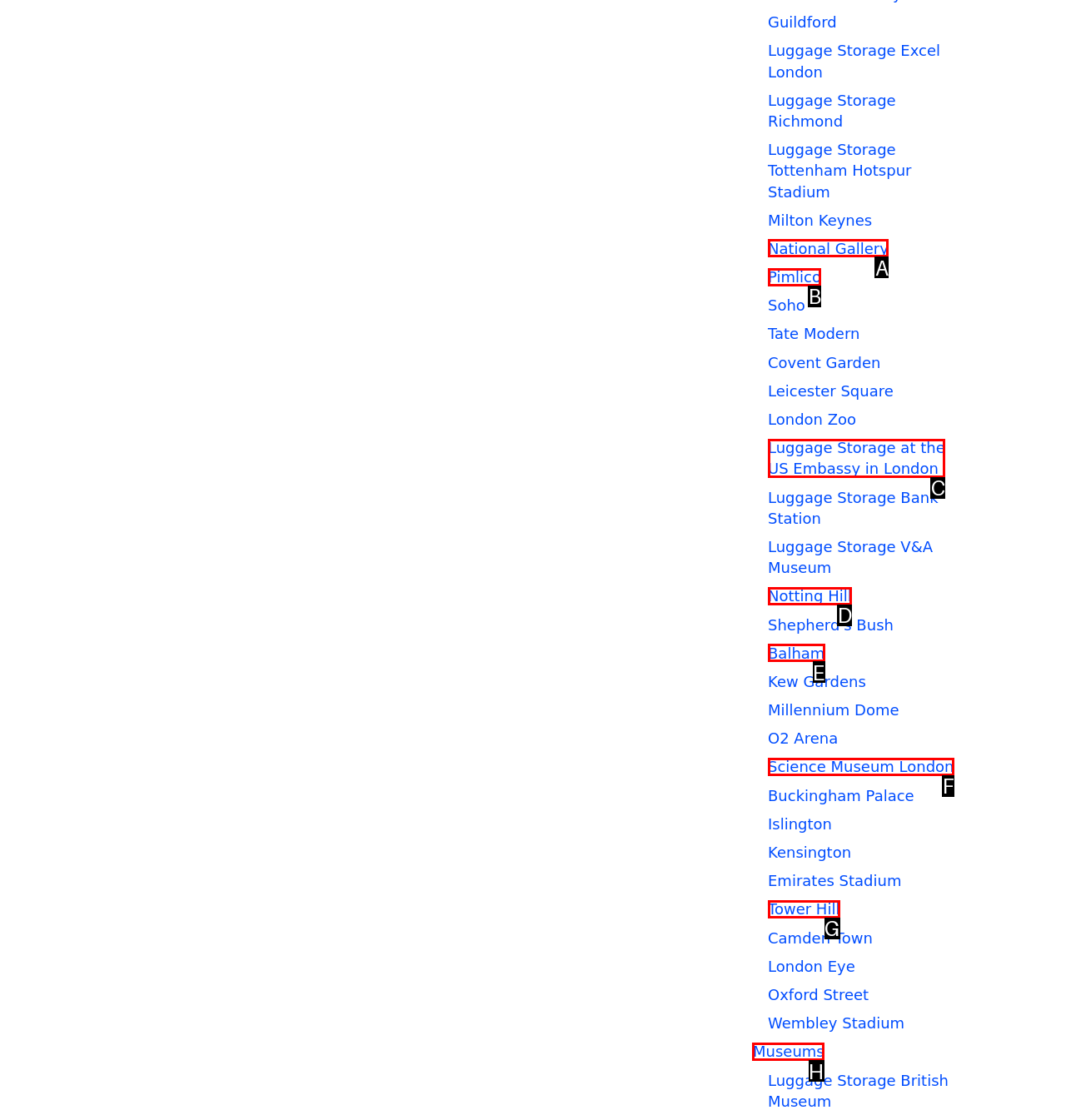Select the letter of the element you need to click to complete this task: Explore Museums
Answer using the letter from the specified choices.

H